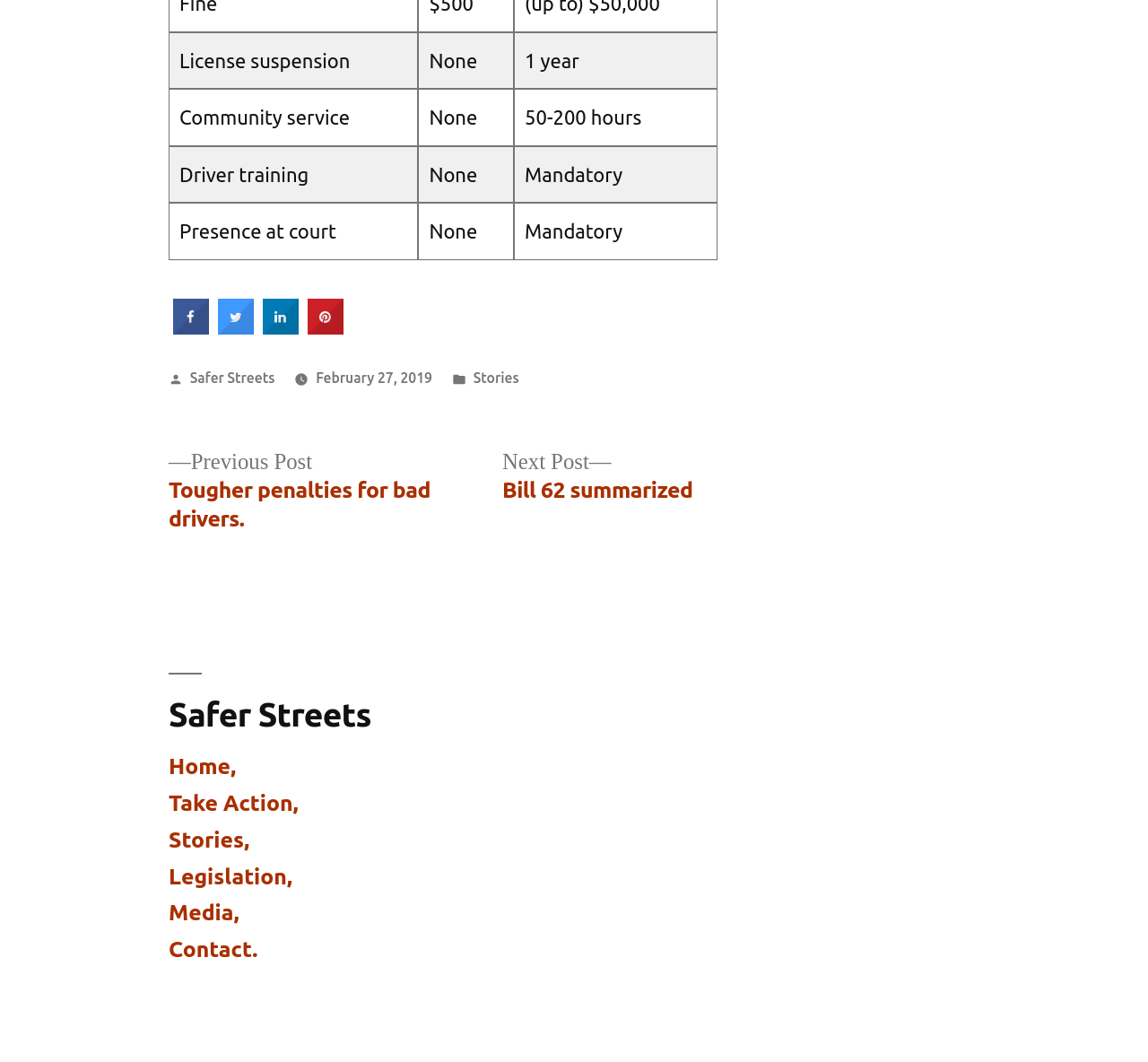Please find the bounding box coordinates of the section that needs to be clicked to achieve this instruction: "Click on the 'Safer Streets' link".

[0.165, 0.348, 0.239, 0.363]